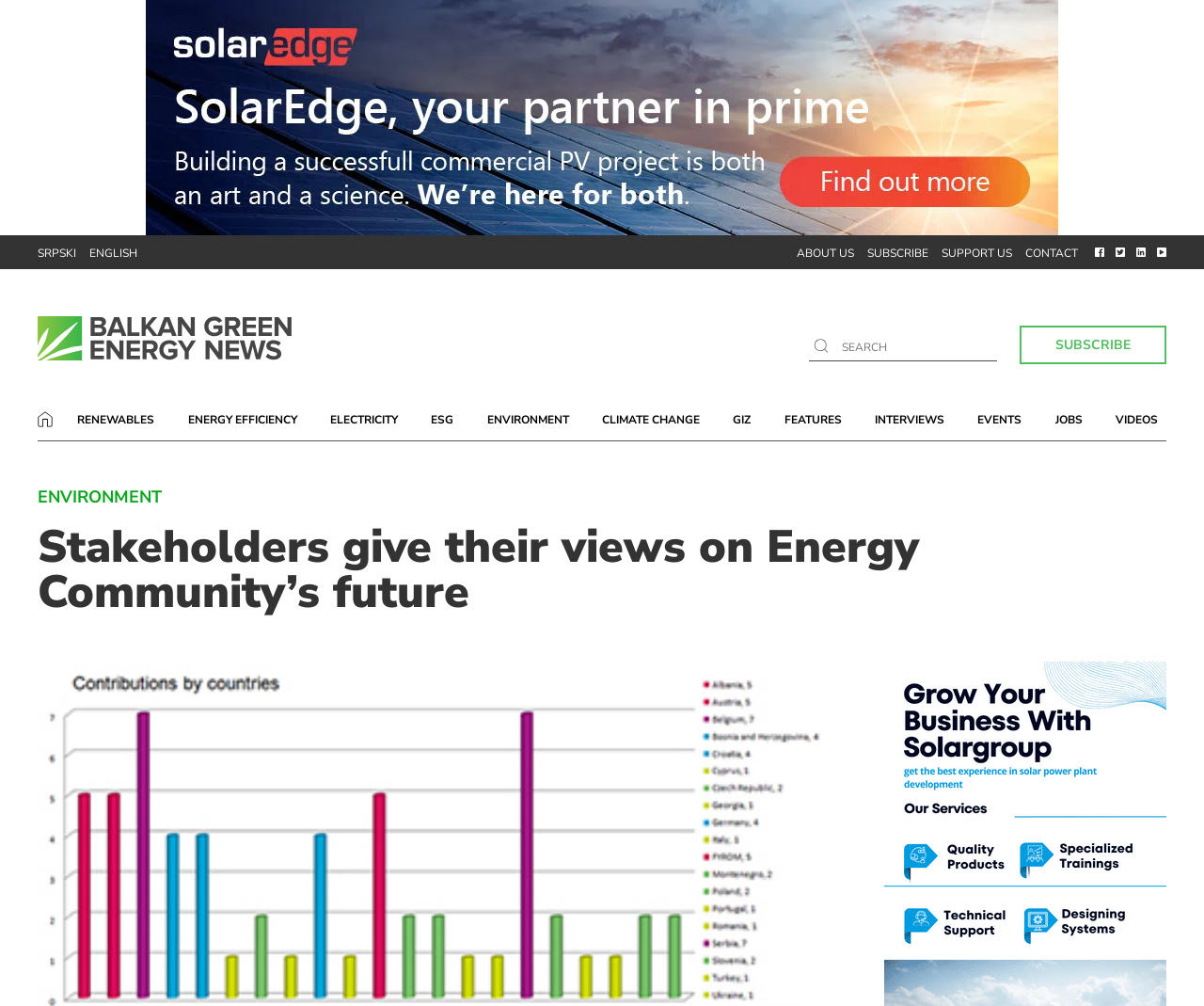Please find the bounding box coordinates for the clickable element needed to perform this instruction: "Subscribe to the newsletter".

[0.847, 0.332, 0.969, 0.353]